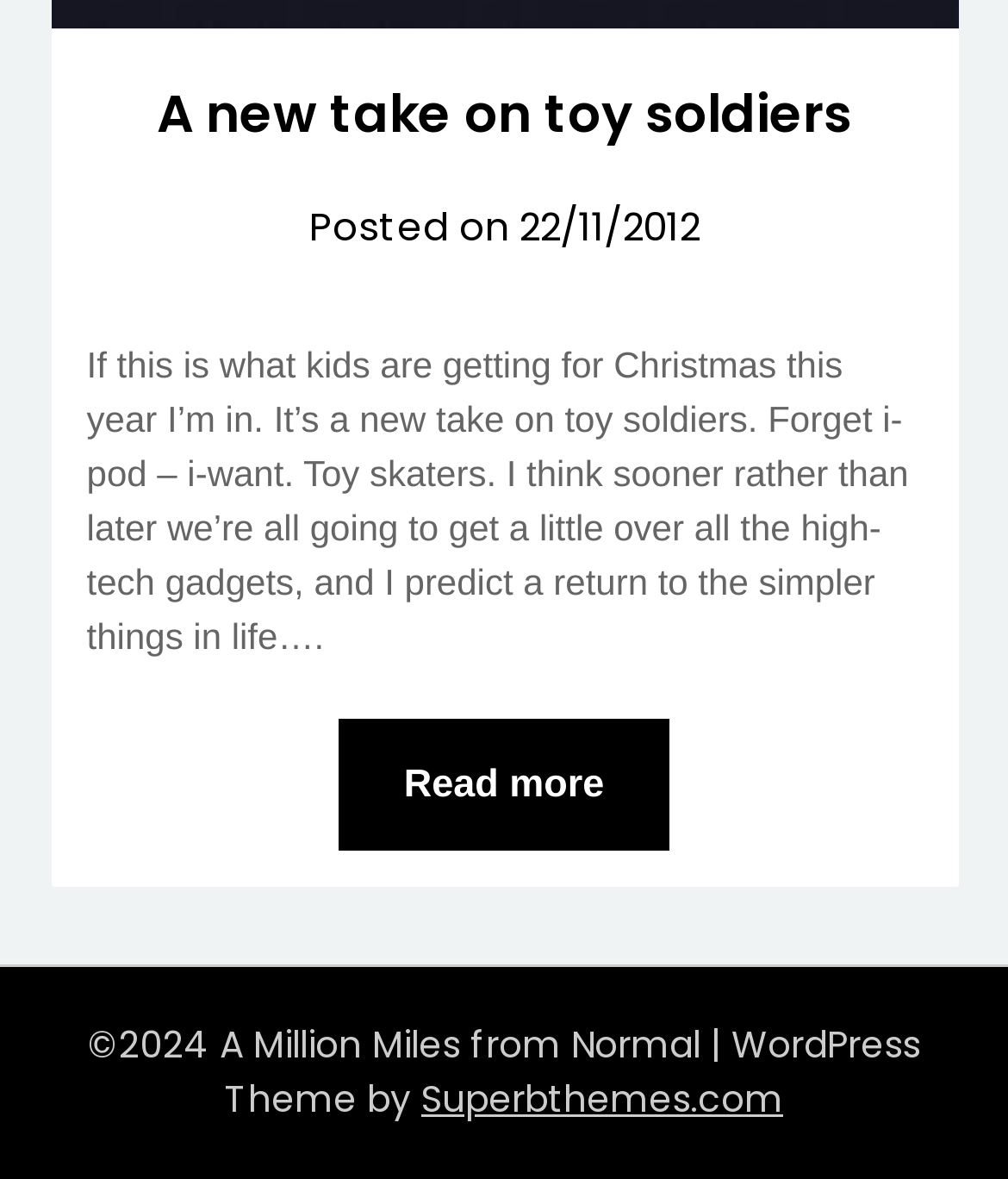What is the name of the WordPress theme provider?
Using the image, respond with a single word or phrase.

Superbthemes.com